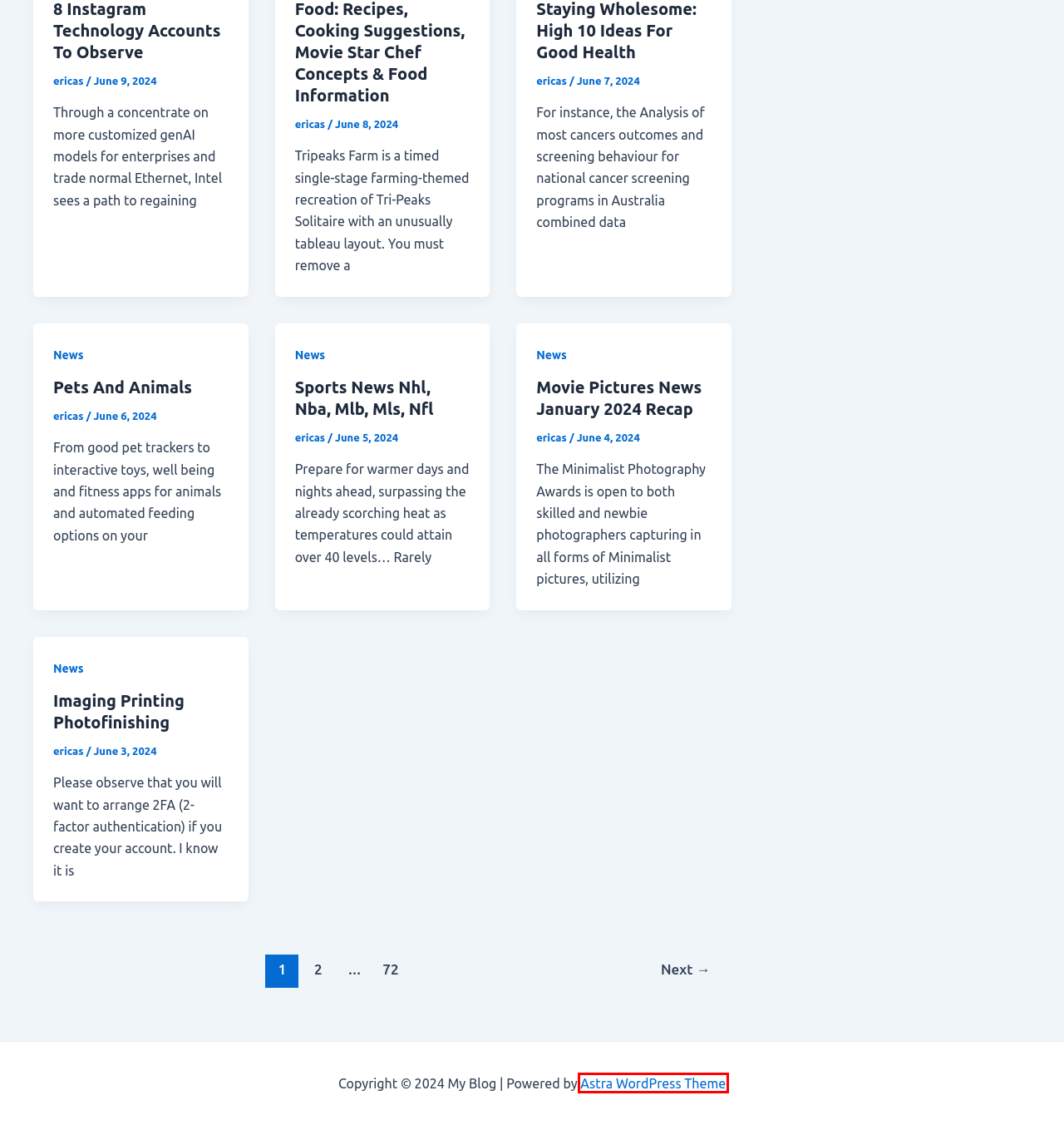Inspect the screenshot of a webpage with a red rectangle bounding box. Identify the webpage description that best corresponds to the new webpage after clicking the element inside the bounding box. Here are the candidates:
A. Movie Pictures News January 2024 Recap – My Blog
B. Imaging Printing Photofinishing – My Blog
C. Food: Recipes, Cooking Suggestions, Movie Star Chef Concepts & Food Information – My Blog
D. Sports News Nhl, Nba, Mlb, Mls, Nfl – My Blog
E. Astra – Fast, Lightweight & Customizable WordPress Theme - Download Now!
F. My Blog – Page 72 – My WordPress Blog
G. Pets And Animals – My Blog
H. My Blog – Page 2 – My WordPress Blog

E